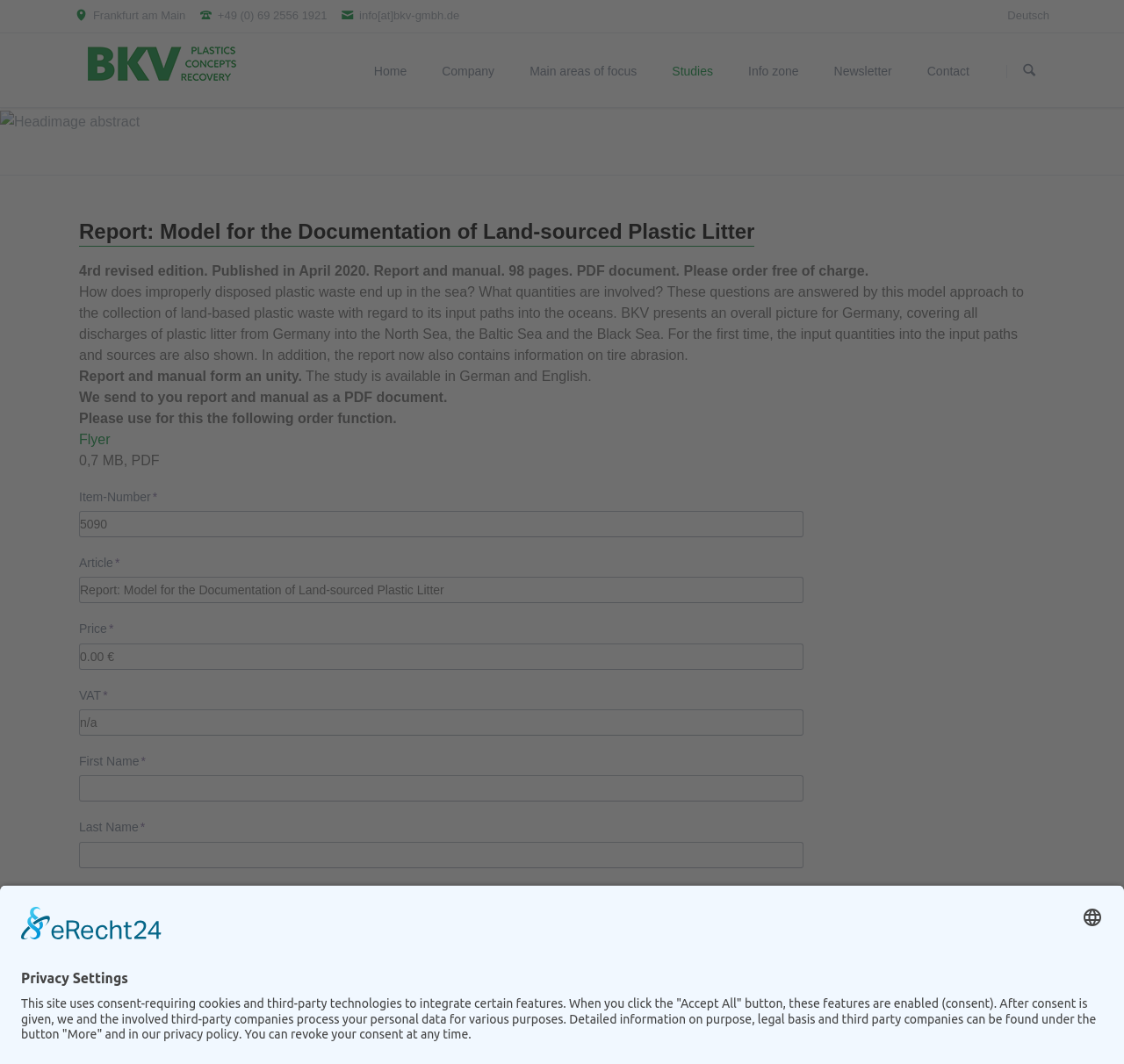How many pages does the report have?
Provide a one-word or short-phrase answer based on the image.

98